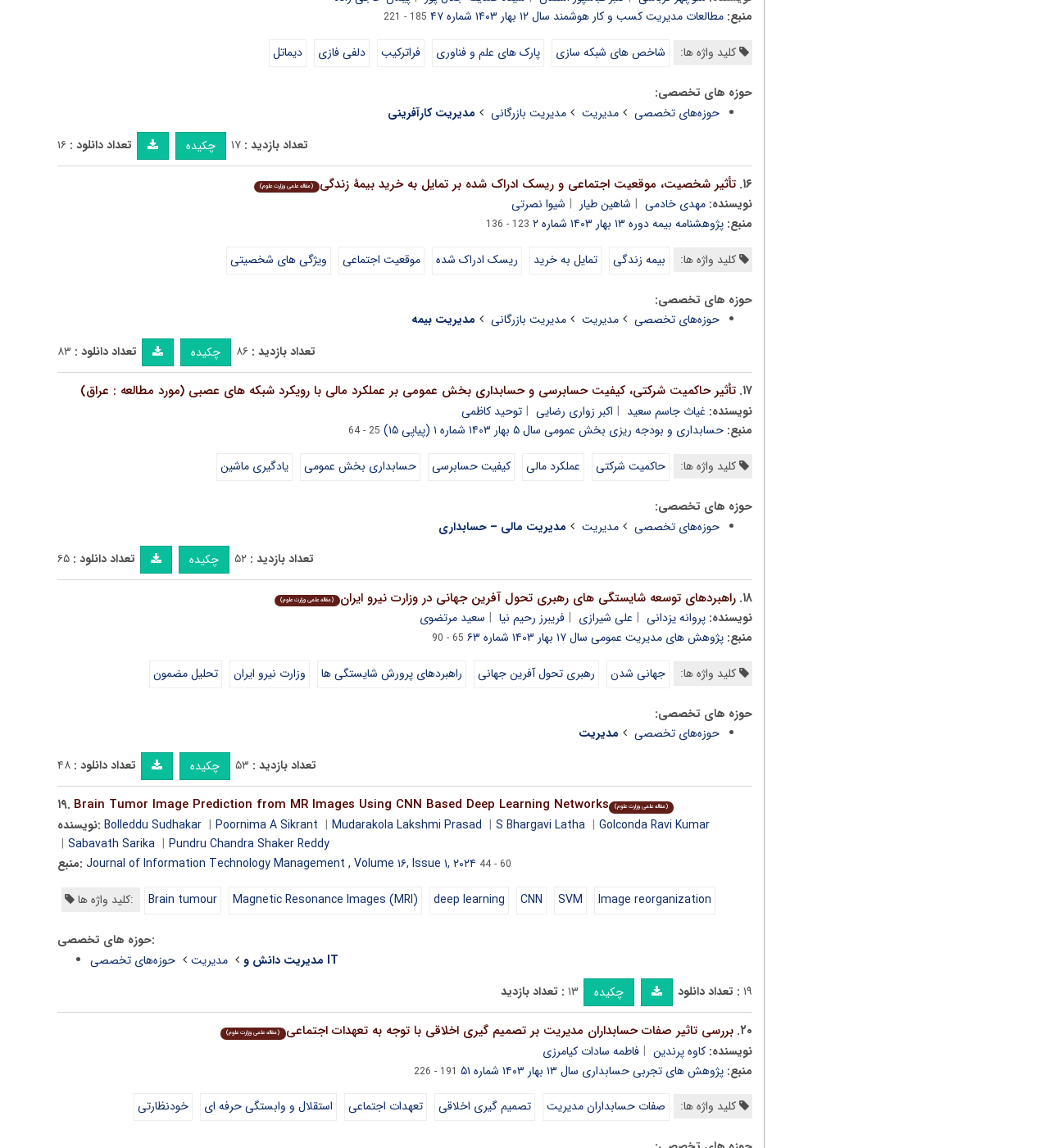Refer to the image and provide an in-depth answer to the question: 
What is the title of the first article?

I found the title of the first article by looking at the heading element with the text 'تأثیر شخصیت، موقعیت اجتماعی و ریسک ادراک شده بر تمایل به خرید بیمۀ زندگی' which is a child of the article element with the bounding box coordinates [0.243, 0.152, 0.701, 0.169].